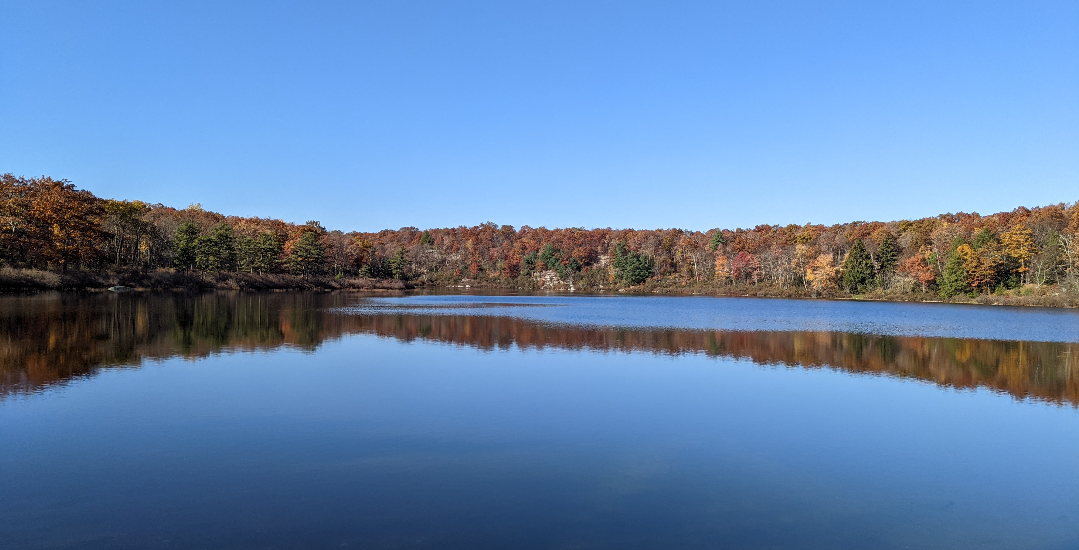What is the name of the scenic area where the image was taken?
Please provide a detailed and thorough answer to the question.

According to the caption, the peaceful landscape is part of the Sourland Mountain Preserve, a scenic area known for its natural beauty and outdoor recreational opportunities.